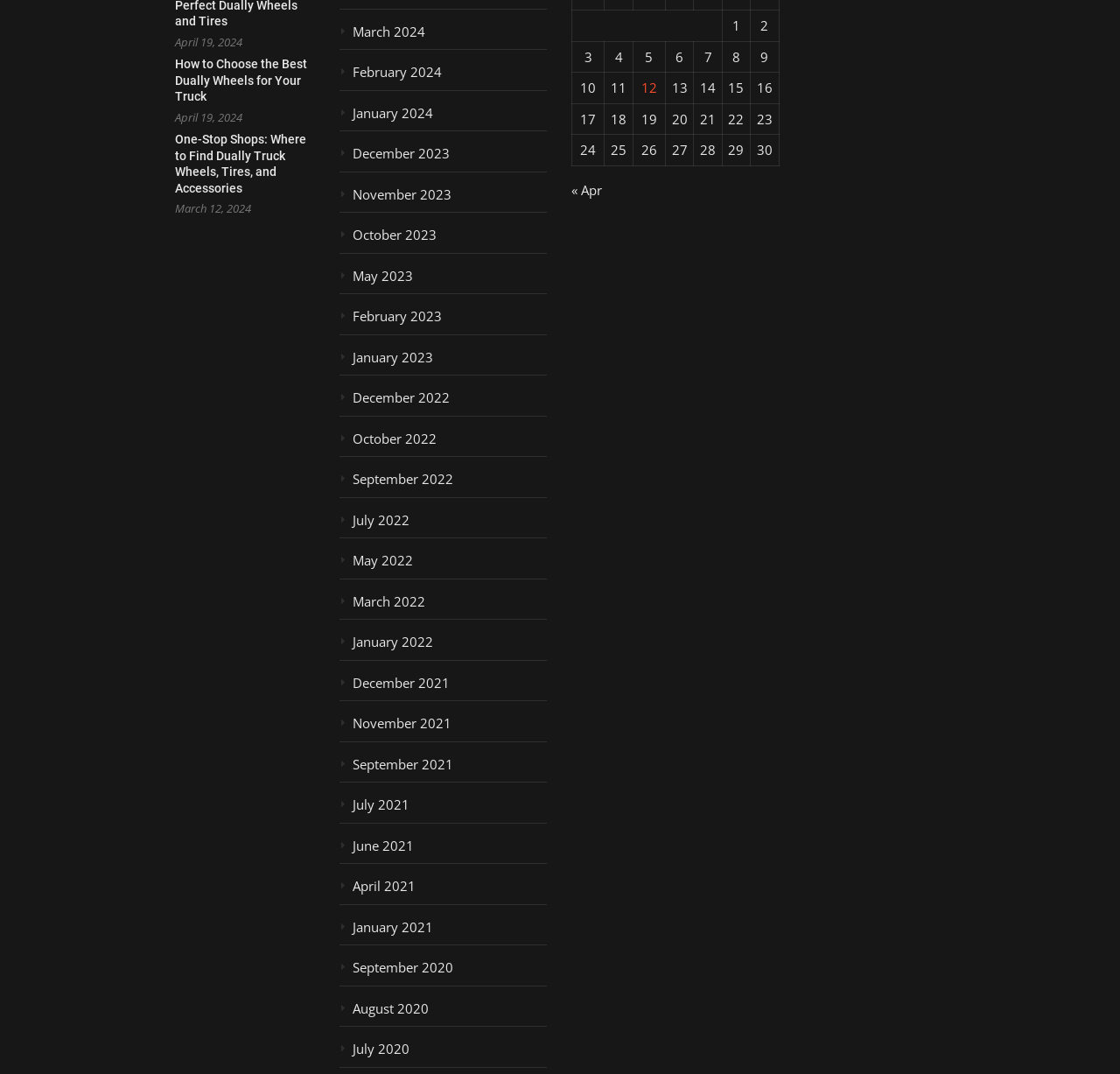How many months are listed in the archive?
Provide a one-word or short-phrase answer based on the image.

24